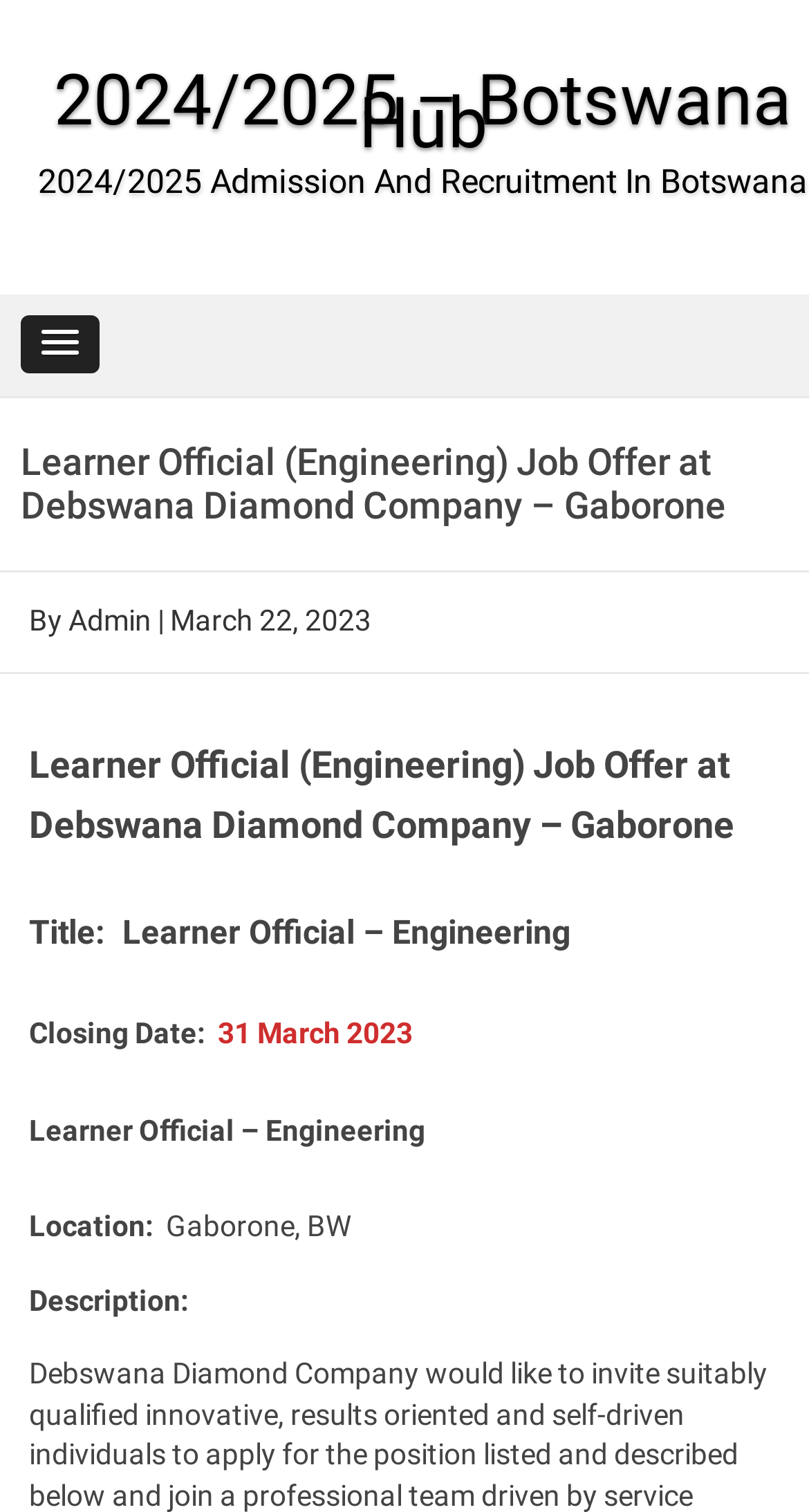Who posted the job offer?
Using the details from the image, give an elaborate explanation to answer the question.

I found the person who posted the job offer by looking at the link element in the webpage. The link element says 'Admin', which suggests that Admin is the person who posted the job offer.